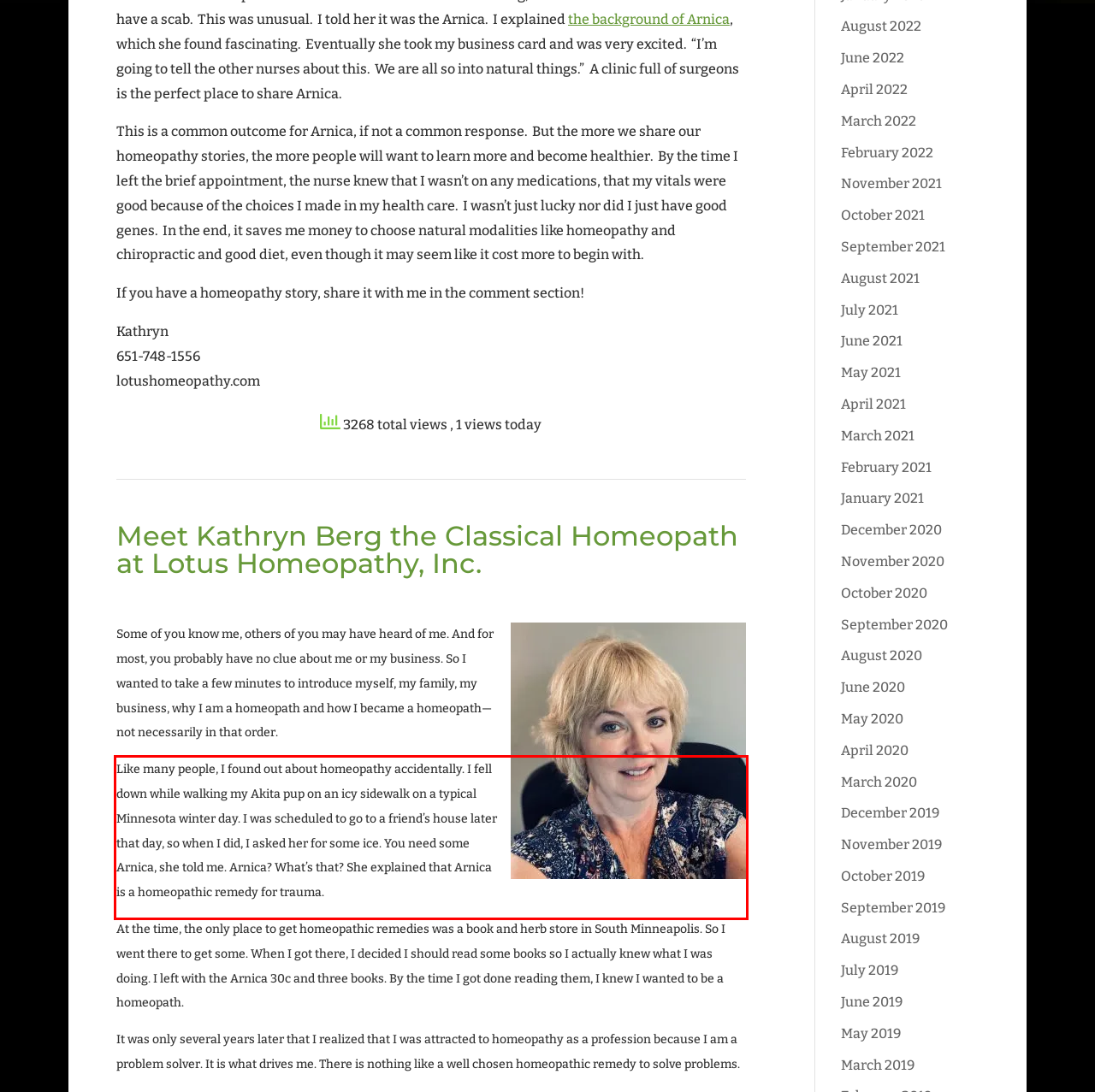You have a screenshot of a webpage with a red bounding box. Identify and extract the text content located inside the red bounding box.

Like many people, I found out about homeopathy accidentally. I fell down while walking my Akita pup on an icy sidewalk on a typical Minnesota winter day. I was scheduled to go to a friend’s house later that day, so when I did, I asked her for some ice. You need some Arnica, she told me. Arnica? What’s that? She explained that Arnica is a homeopathic remedy for trauma.